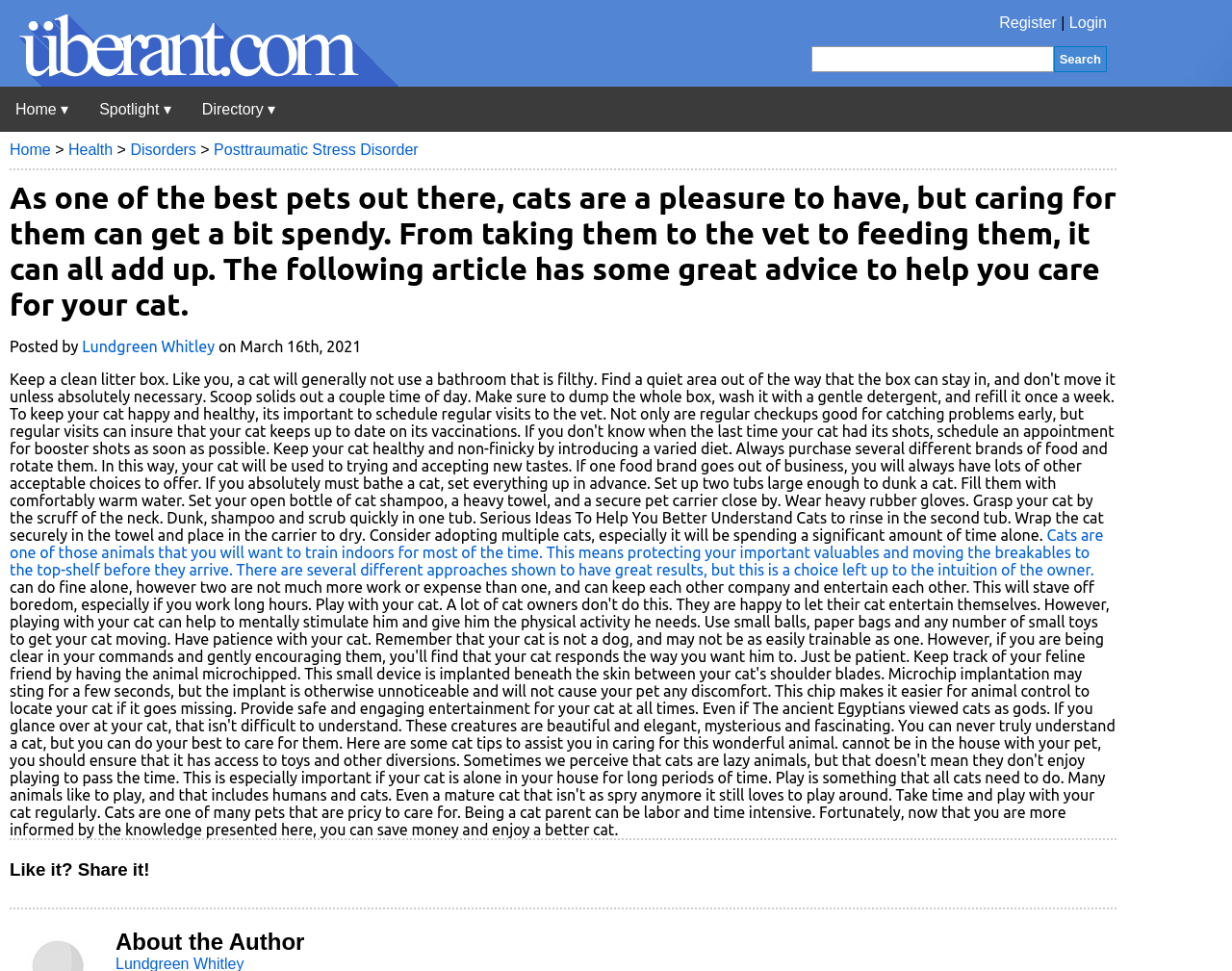Respond with a single word or short phrase to the following question: 
What is the purpose of the article?

Care for cat